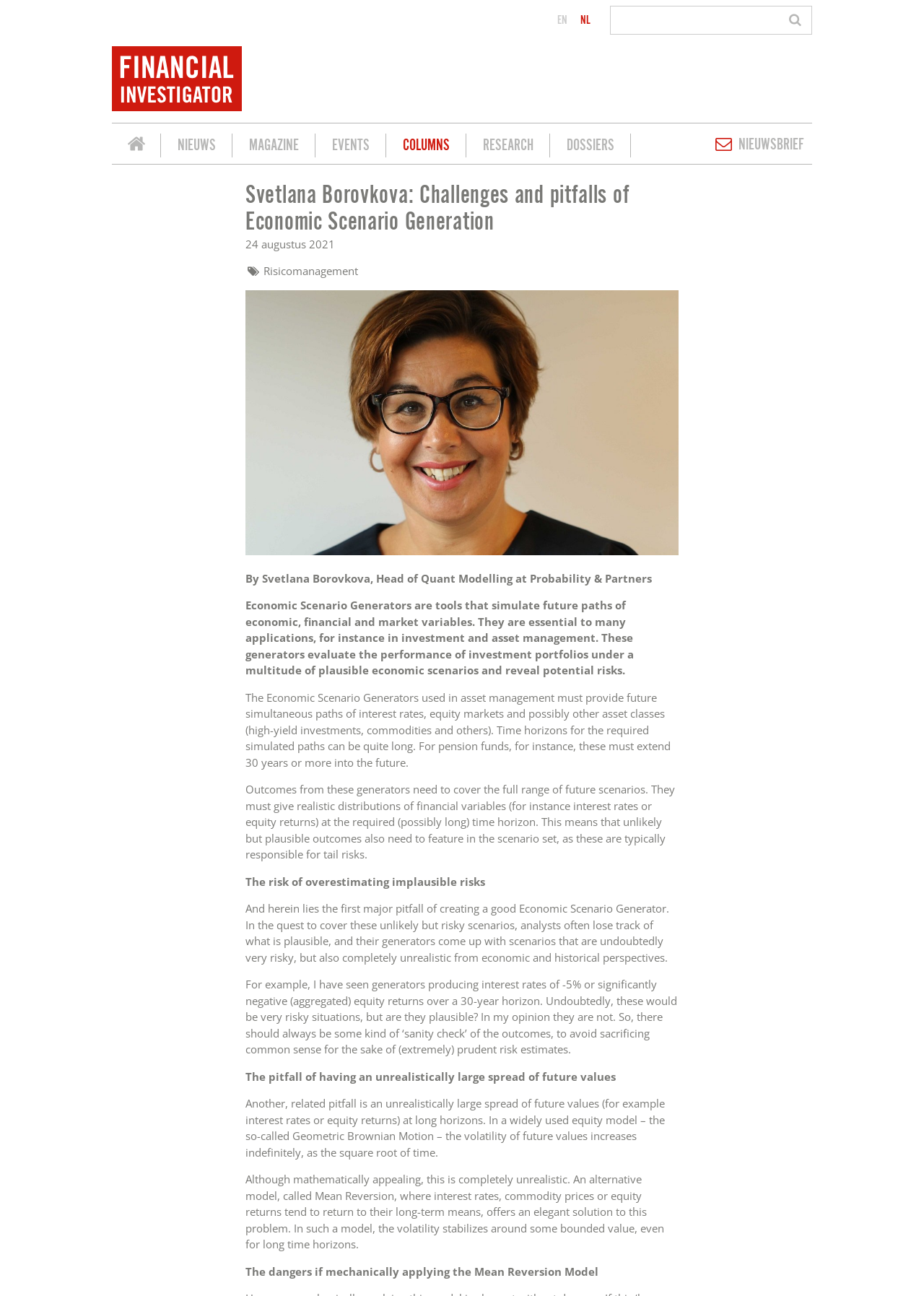Answer the question with a brief word or phrase:
What is the problem with some Economic Scenario Generators?

Producing unrealistic scenarios